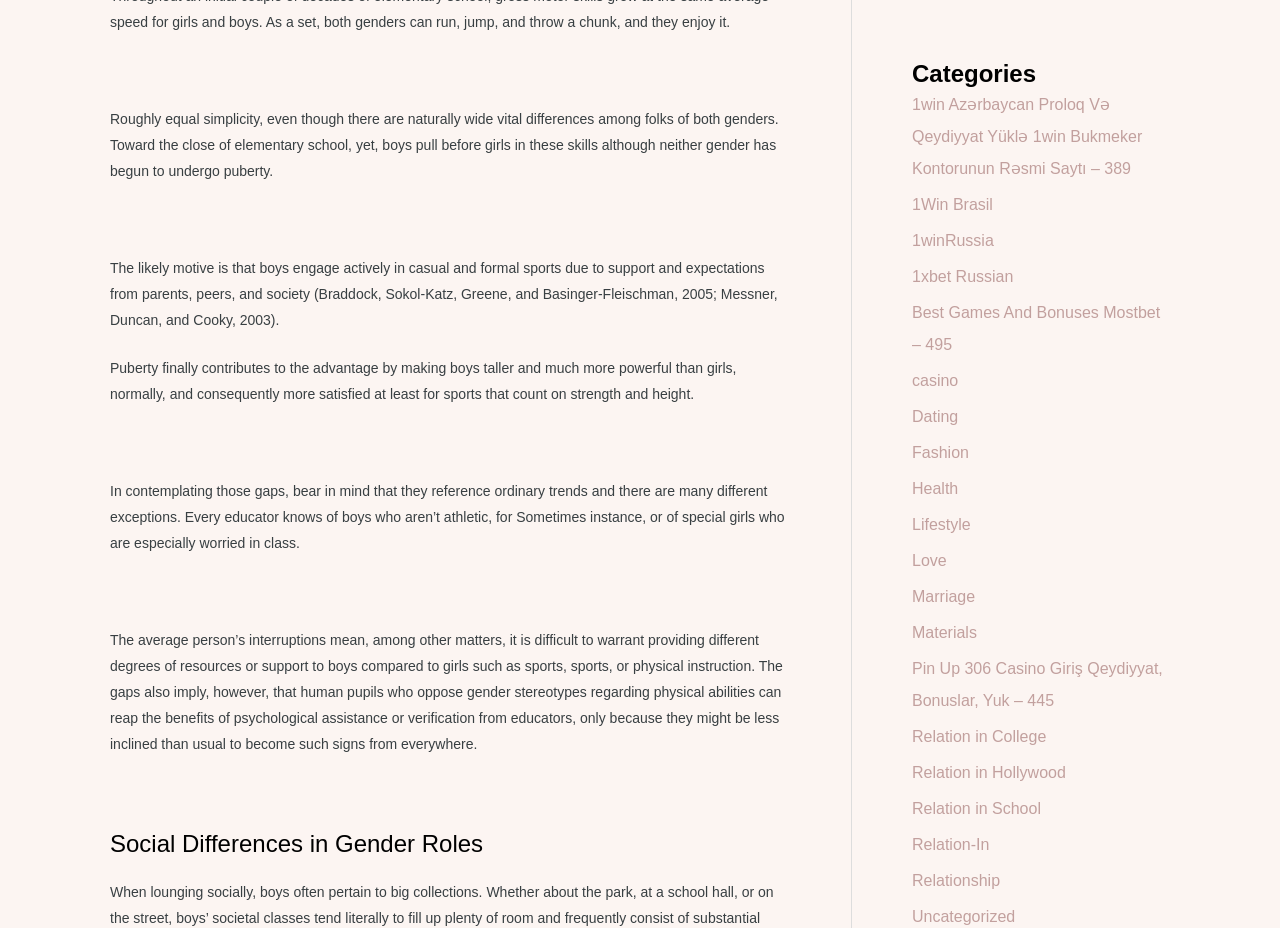Could you find the bounding box coordinates of the clickable area to complete this instruction: "Click on the 'Home' link"?

None